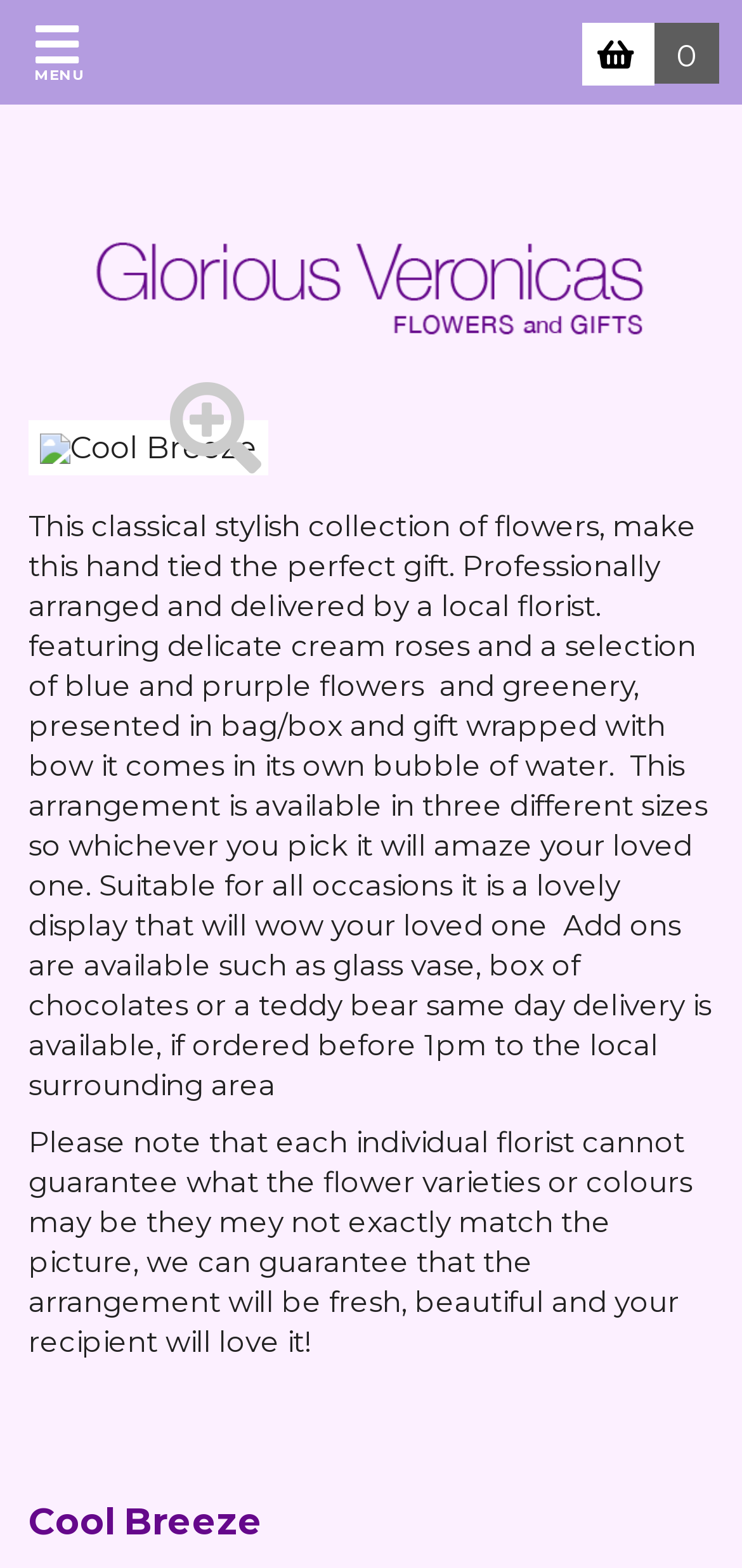Offer a detailed account of what is visible on the webpage.

The webpage appears to be a product page for a flower arrangement called "Cool Breeze" from Glorious Veronicas, a florist in Newton Abbot. At the top left, there is a menu button. Below the menu button, there is a link to "Glorious Veronicas in Newton Abbot" accompanied by an image with the same name. To the right of this link, there are two more links, one with no text and another with the text "Cool Breeze", both accompanied by images.

Below these links, there is a large block of text that describes the "Cool Breeze" flower arrangement. The text explains that it is a hand-tied bouquet featuring cream roses, blue and purple flowers, and greenery, presented in a bag or box with a bow. It also mentions that the arrangement is available in three sizes and is suitable for all occasions. Additionally, the text notes that add-ons such as a glass vase, chocolates, or a teddy bear are available, and that same-day delivery is possible if ordered before 1pm.

Below this descriptive text, there is a smaller block of text that serves as a disclaimer, stating that the flower varieties and colors may not exactly match the picture, but guarantees that the arrangement will be fresh and beautiful.

At the very bottom of the page, there is a heading that simply reads "Cool Breeze".